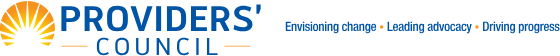Examine the screenshot and answer the question in as much detail as possible: What is the purpose of the Providers' Council?

The Providers' Council's mission is to improve human services through meaningful legislative efforts and support, as emphasized by the phrases 'Envisioning change', 'Leading advocacy', and 'Driving progress' accompanying the organization's name in the logo.